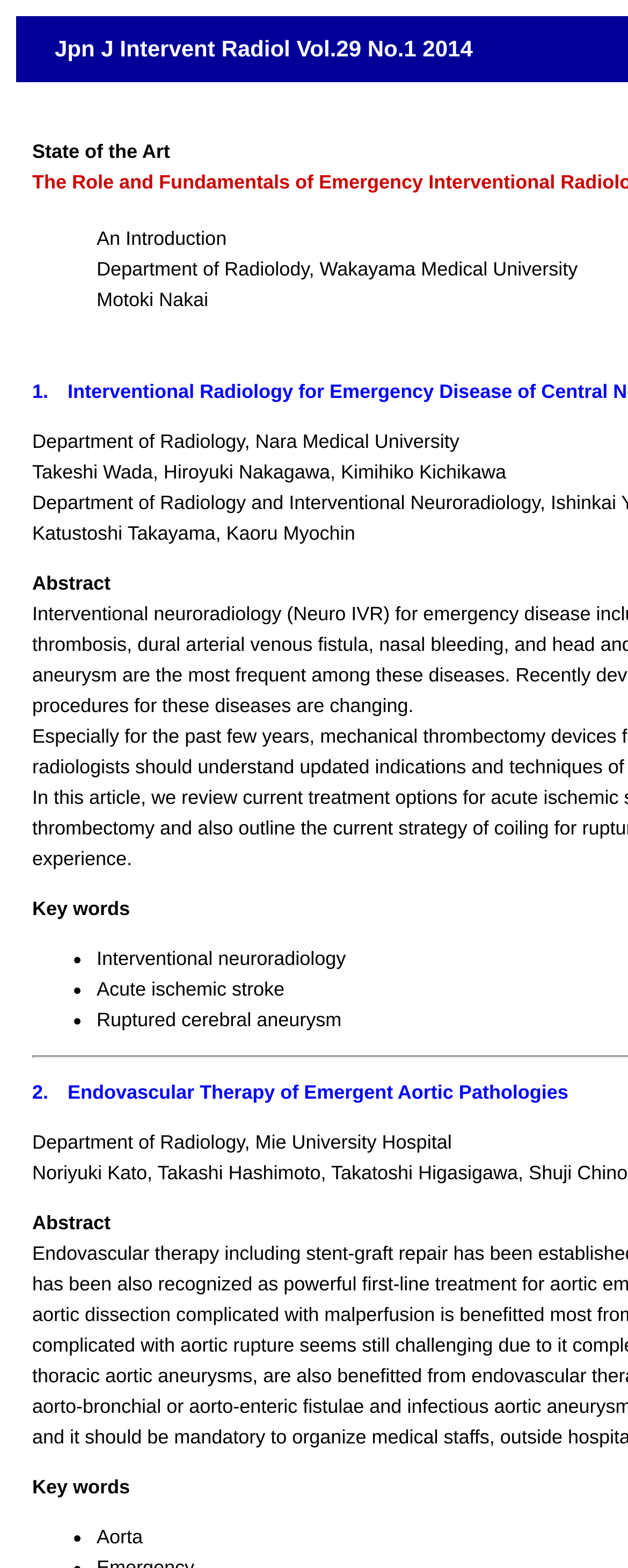Describe every aspect of the webpage in a detailed manner.

The webpage appears to be a table of contents or an index page for a medical journal, specifically Volume 29, Number 1, 2014. 

At the top, there is a title "An Introduction" followed by the affiliation "Department of Radiology, Wakayama Medical University" and the author's name "Motoki Nakai". 

Below this, there are two sections, each containing an article title, author names, an "Abstract" section, and a "Key words" section with bullet points. 

The first article is written by "Katustoshi Takayama, Kaoru Myochin" and has keywords including "Interventional neuroradiology", "Acute ischemic stroke", and "Ruptured cerebral aneurysm". 

The second article is written by "Noriyuki Kato, Takashi Hashimoto, Takatoshi Higasigawa, Shuji Chino" from the "Department of Radiology, Mie University Hospital" and has a keyword "Aorta".